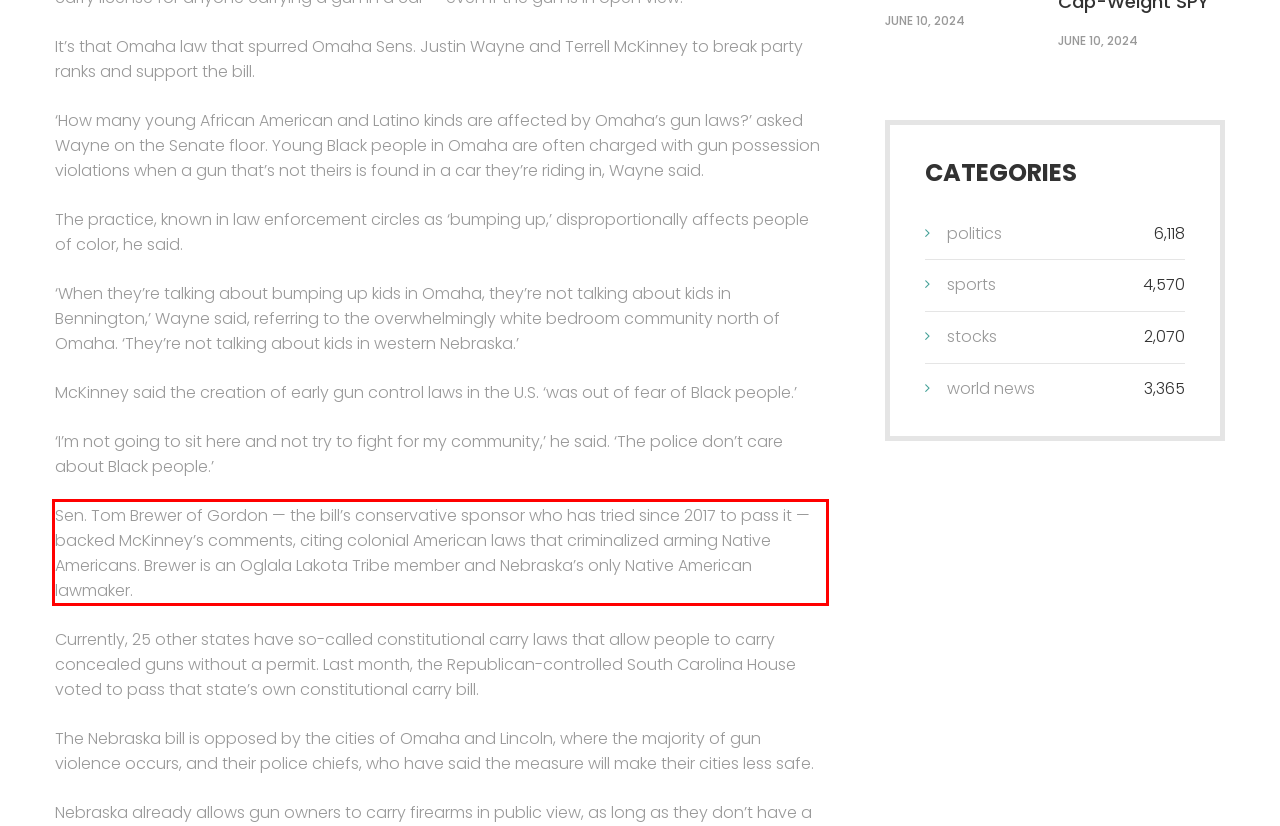You have a webpage screenshot with a red rectangle surrounding a UI element. Extract the text content from within this red bounding box.

Sen. Tom Brewer of Gordon — the bill’s conservative sponsor who has tried since 2017 to pass it — backed McKinney’s comments, citing colonial American laws that criminalized arming Native Americans. Brewer is an Oglala Lakota Tribe member and Nebraska’s only Native American lawmaker.